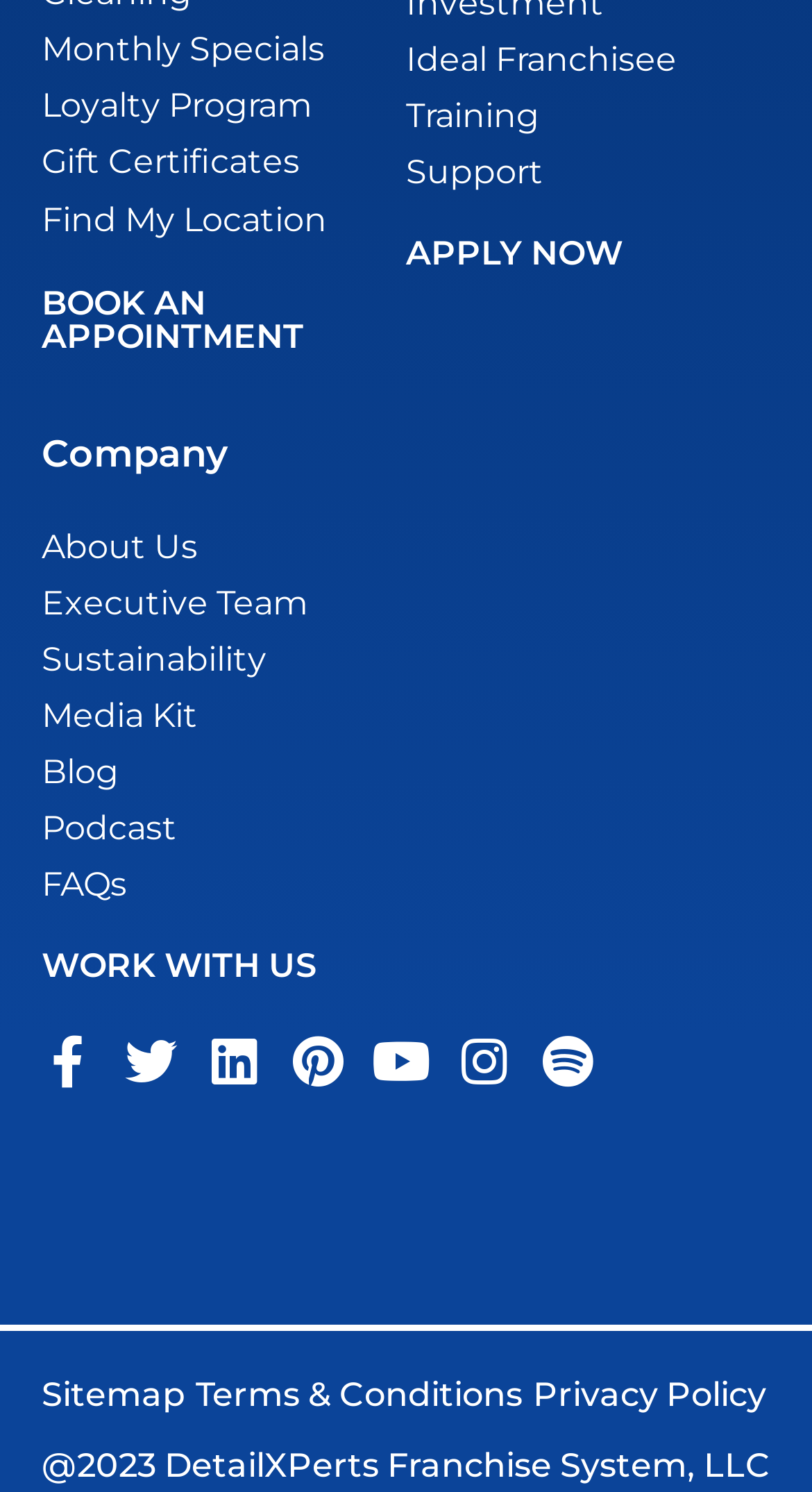Determine the bounding box coordinates of the region that needs to be clicked to achieve the task: "Find my location".

[0.051, 0.13, 0.474, 0.165]